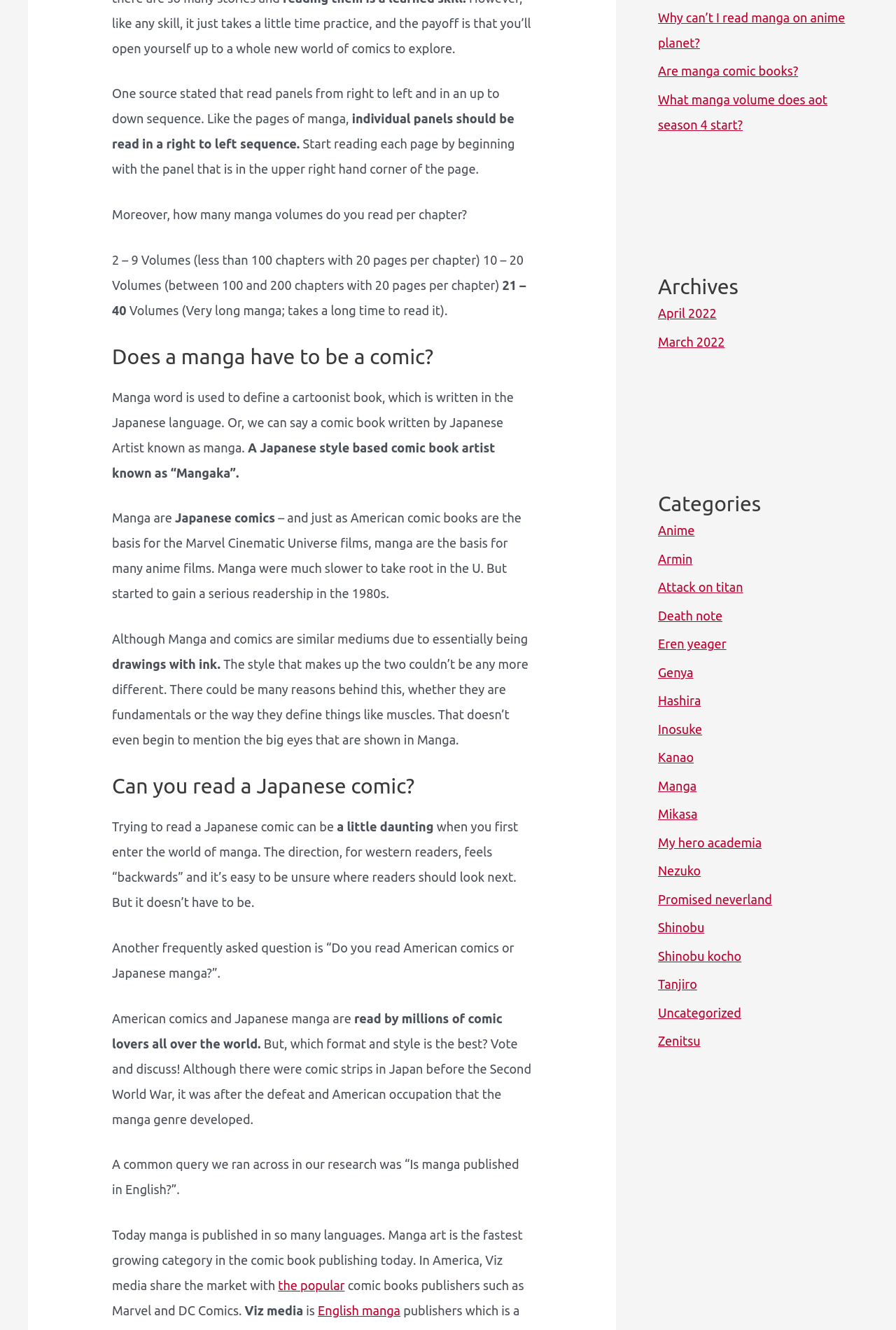Identify the bounding box coordinates for the UI element mentioned here: "kris@queenofharts.net". Provide the coordinates as four float values between 0 and 1, i.e., [left, top, right, bottom].

None